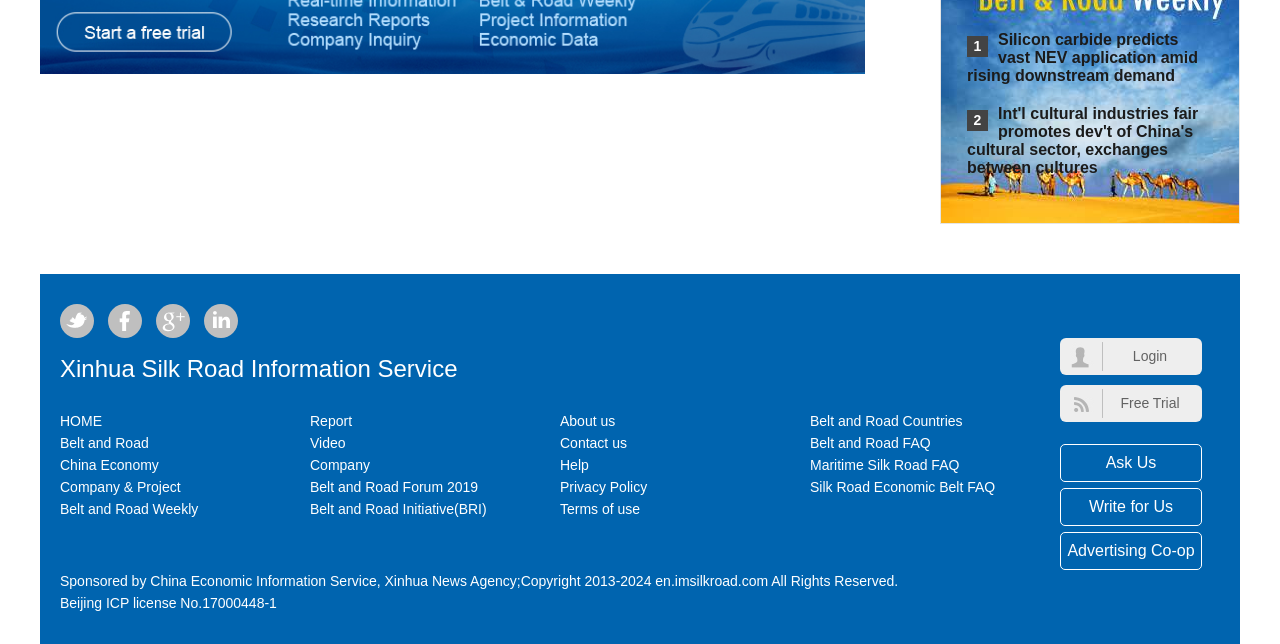How many social media links are available? Refer to the image and provide a one-word or short phrase answer.

4